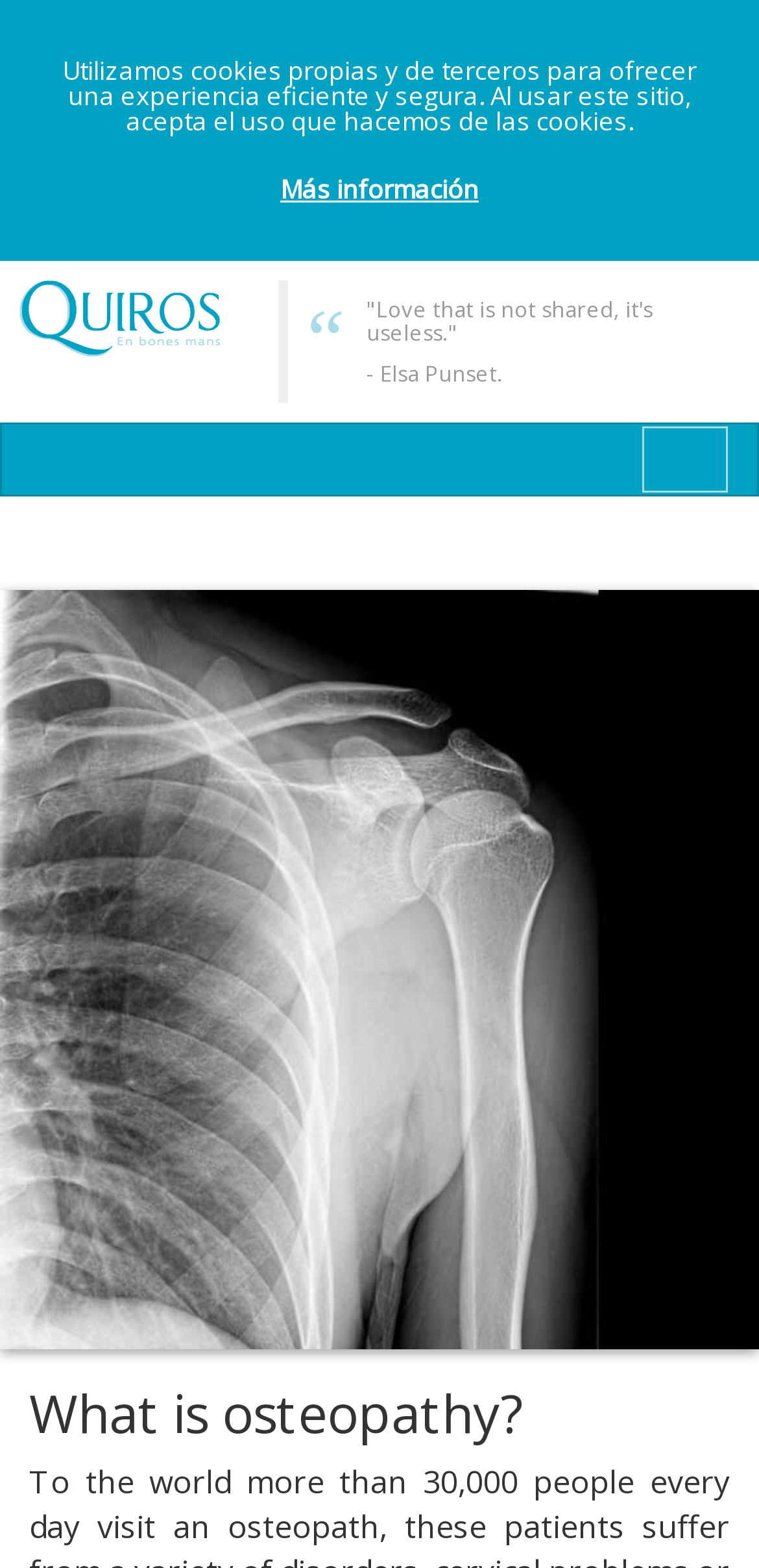What is the name of the osteopathy clinic?
Provide a one-word or short-phrase answer based on the image.

Quiros